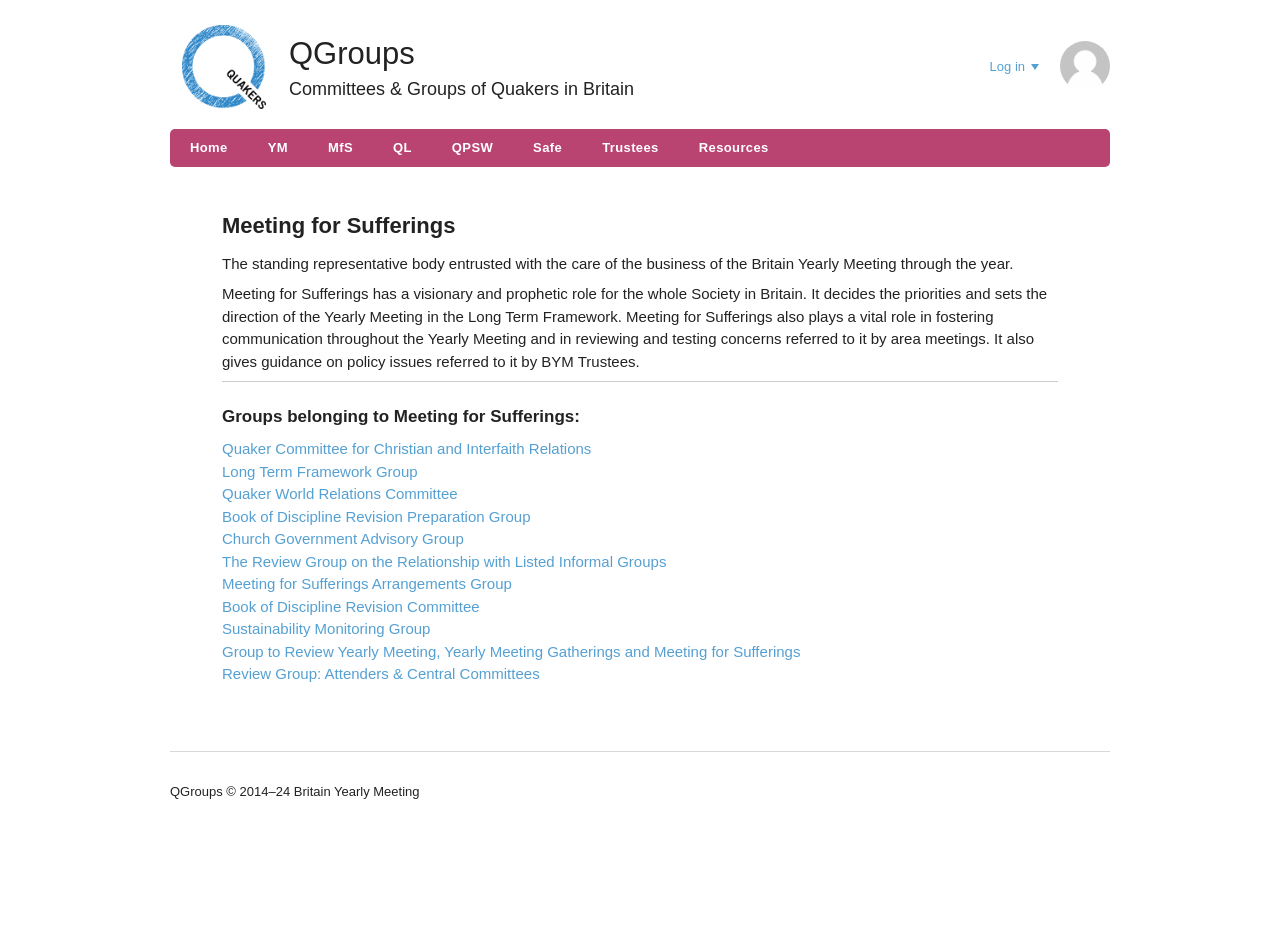What is the copyright year of QGroups?
Examine the webpage screenshot and provide an in-depth answer to the question.

The webpage has a footer section that displays the copyright information, which states 'QGroups © 2014–24 Britain Yearly Meeting'. This indicates that the copyright year of QGroups is between 2014 and 2024.